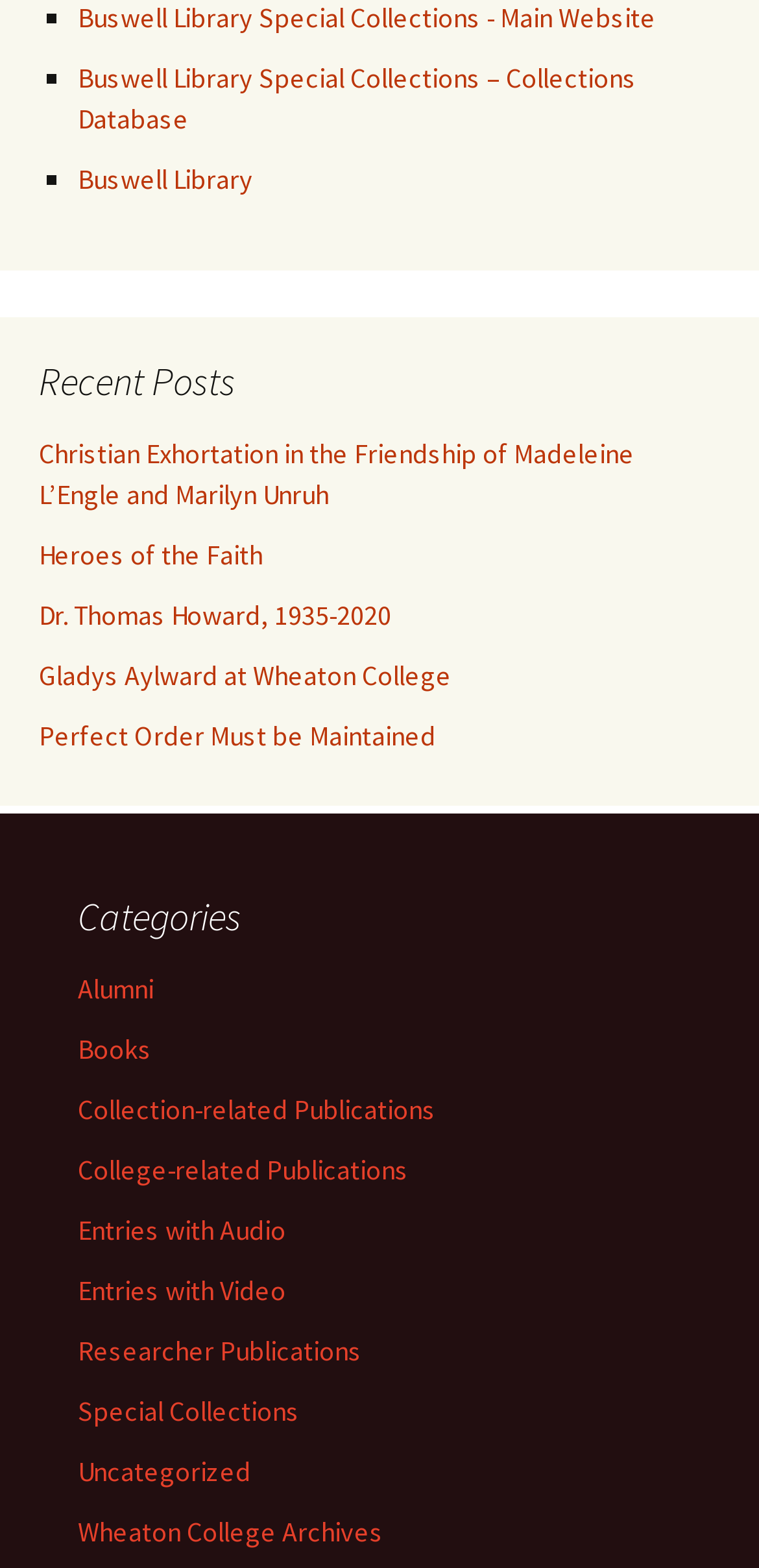Provide the bounding box coordinates of the UI element this sentence describes: "Gladys Aylward at Wheaton College".

[0.051, 0.419, 0.595, 0.442]